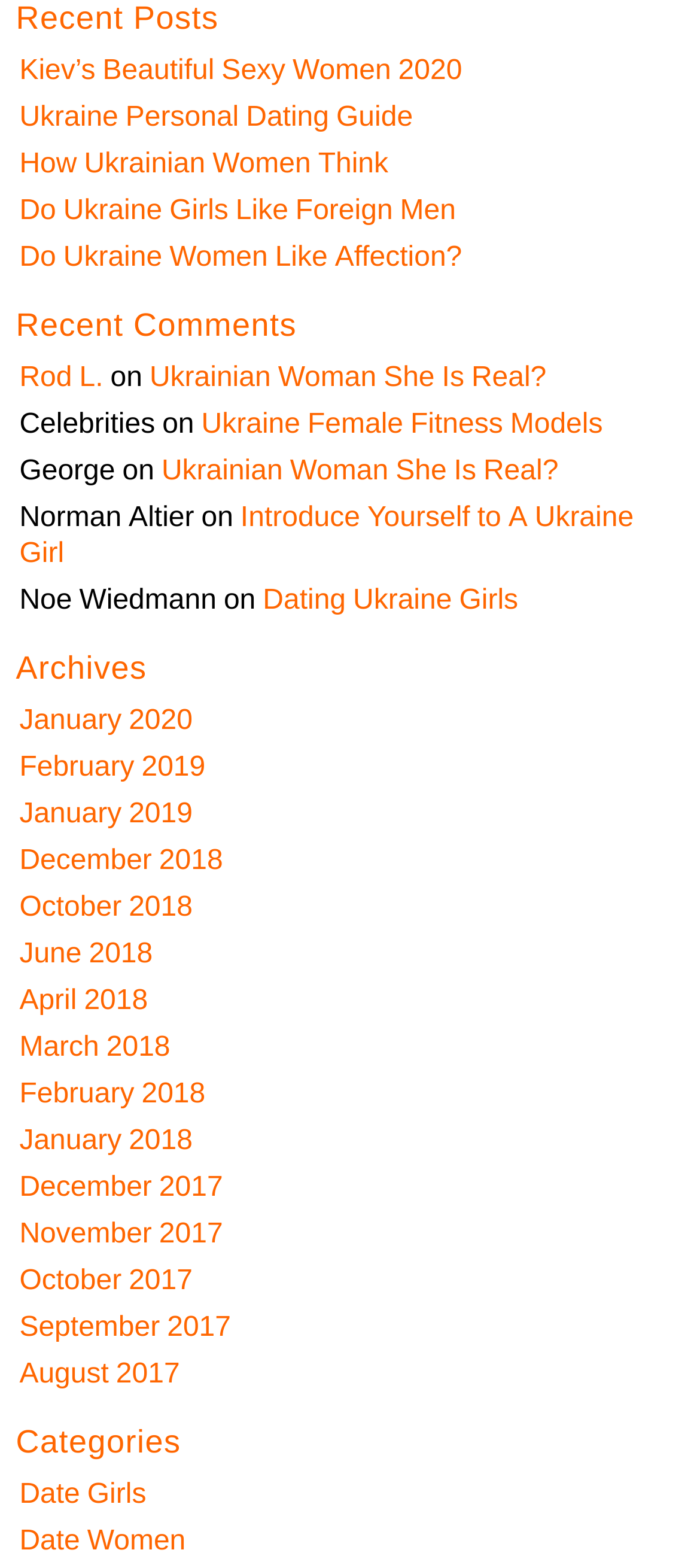How many comments are listed on the webpage?
Can you give a detailed and elaborate answer to the question?

There are 5 comments listed on the webpage, each with a username and a link to the comment.